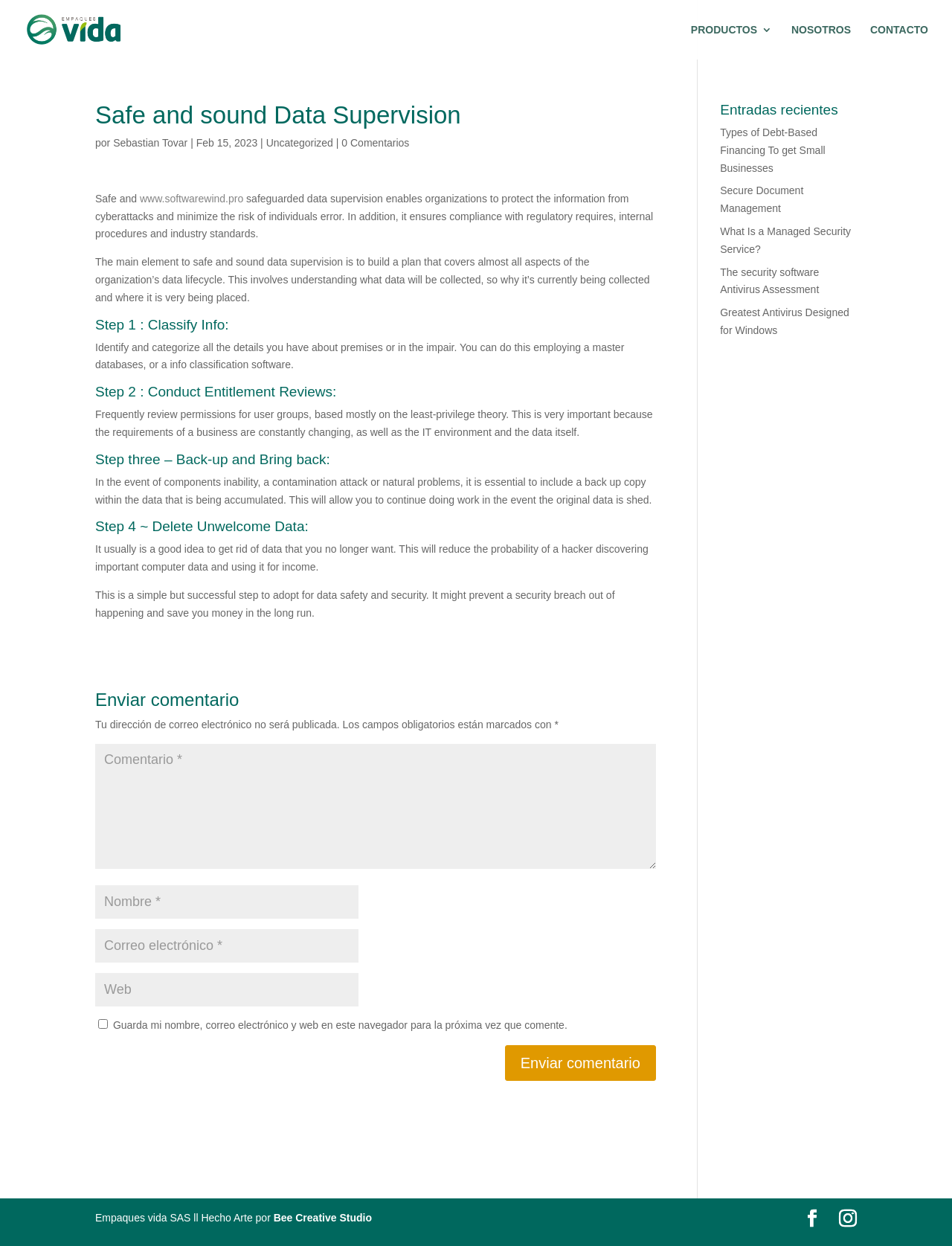Convey a detailed summary of the webpage, mentioning all key elements.

The webpage is about Safe and Sound Data Supervision by Empaques Vida SAS. At the top, there is a logo and a link to Empaques Vida SAS, followed by a navigation menu with links to "PRODUCTOS 3", "NOSOTROS", and "CONTACTO".

Below the navigation menu, there is an article with a heading "Safe and sound Data Supervision" and a subheading "por Sebastian Tovar | Feb 15, 2023". The article discusses the importance of safe and sound data supervision, which enables organizations to protect their information from cyberattacks and minimize the risk of individual errors.

The article is divided into four steps: Classify Information, Conduct Entitlement Reviews, Back-up and Restore, and Delete Unwanted Data. Each step has a heading and a brief description.

On the right side of the article, there is a section with recent entries, including links to articles such as "Types of Debt-Based Financing For Small Businesses", "Secure Document Management", and "The security software Antivirus Review".

At the bottom of the page, there is a comment section where users can leave a comment. The section includes fields for name, email, and website, as well as a checkbox to save the user's information for future comments. There is also a button to submit the comment.

Finally, at the very bottom of the page, there is a footer with links to social media platforms and a copyright notice.